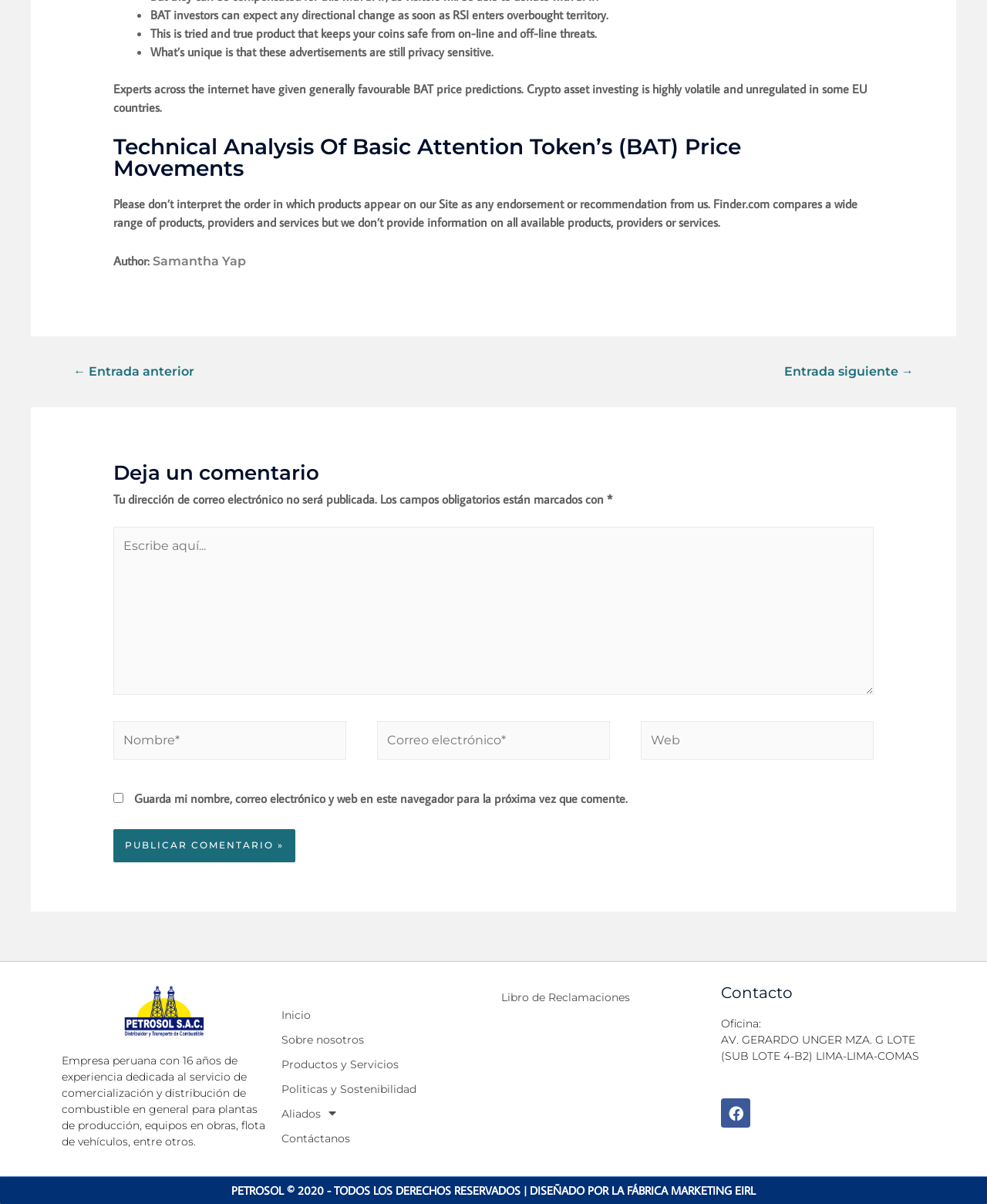Indicate the bounding box coordinates of the clickable region to achieve the following instruction: "Write a comment in the text box."

[0.115, 0.438, 0.885, 0.577]